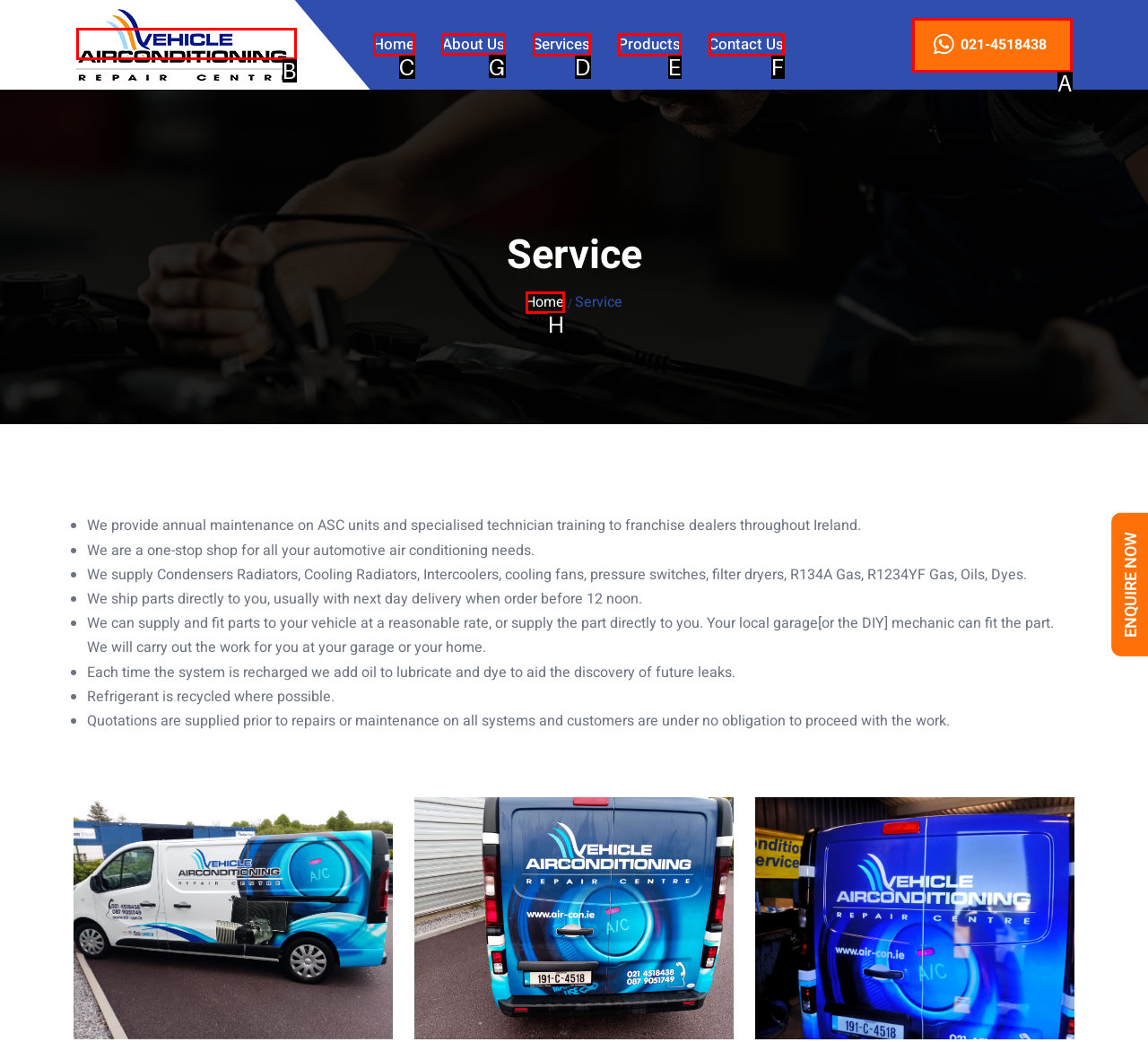Tell me which letter corresponds to the UI element that will allow you to Click the 'About Us' link. Answer with the letter directly.

G